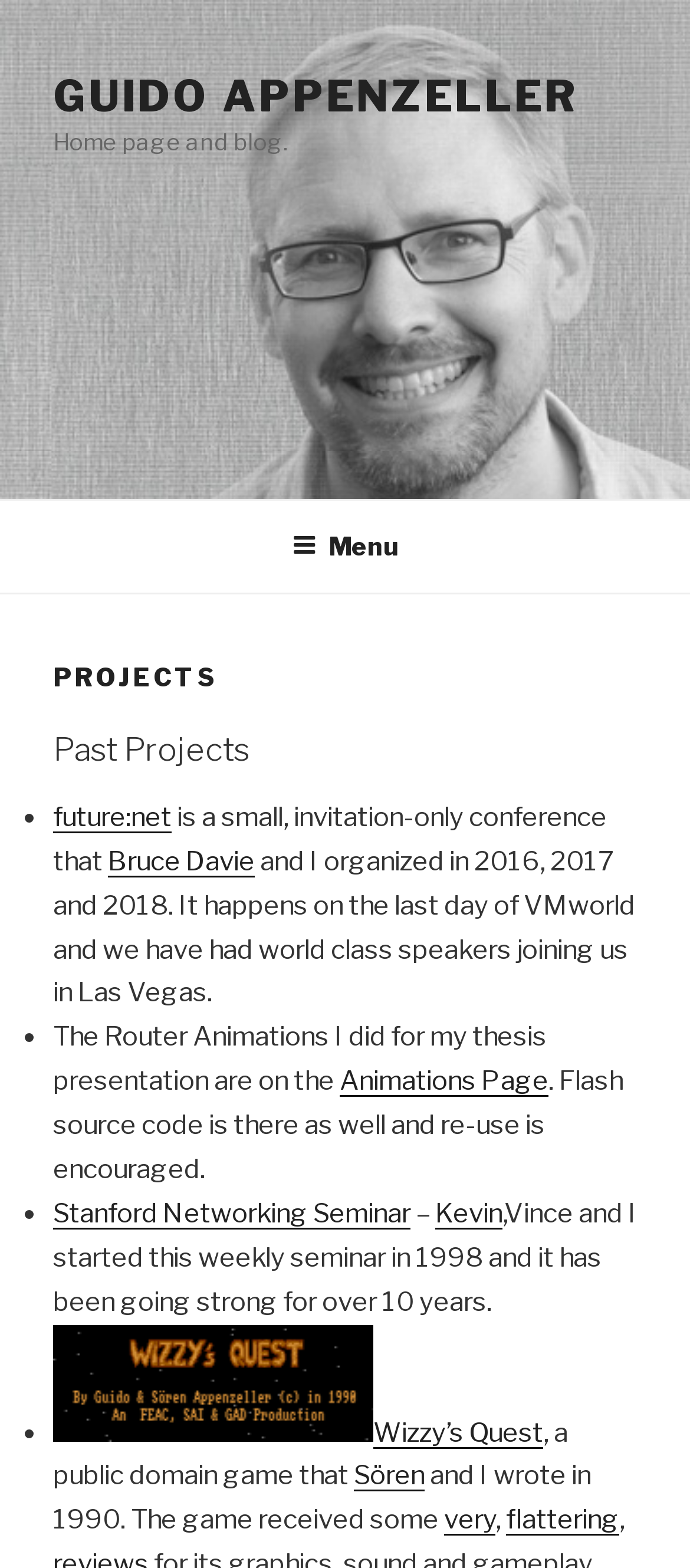What is the topic of the thesis presentation for which Guido Appenzeller created router animations? Analyze the screenshot and reply with just one word or a short phrase.

Router Animations